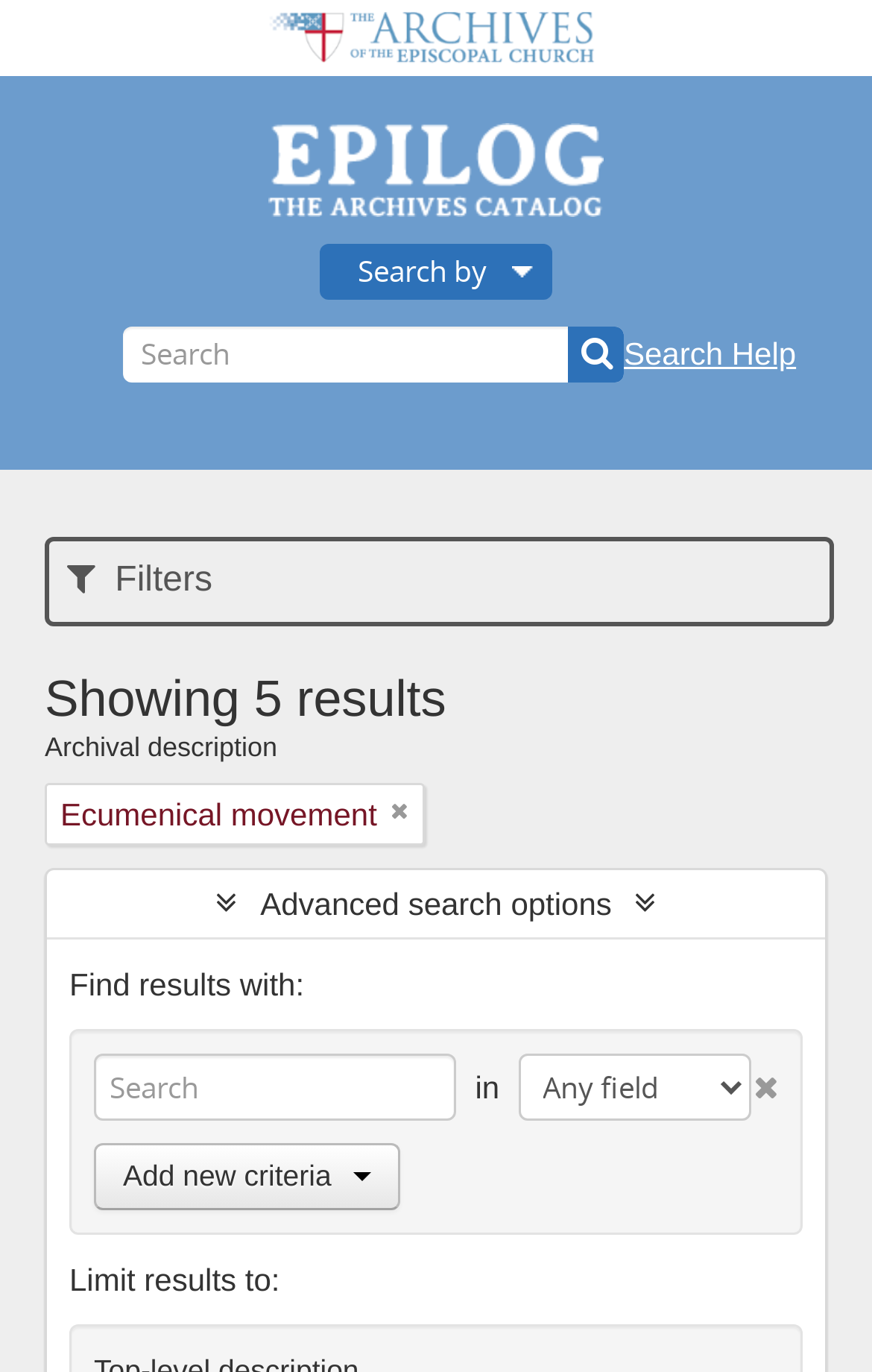Identify the bounding box coordinates for the element you need to click to achieve the following task: "Add new criteria". Provide the bounding box coordinates as four float numbers between 0 and 1, in the form [left, top, right, bottom].

[0.108, 0.833, 0.46, 0.882]